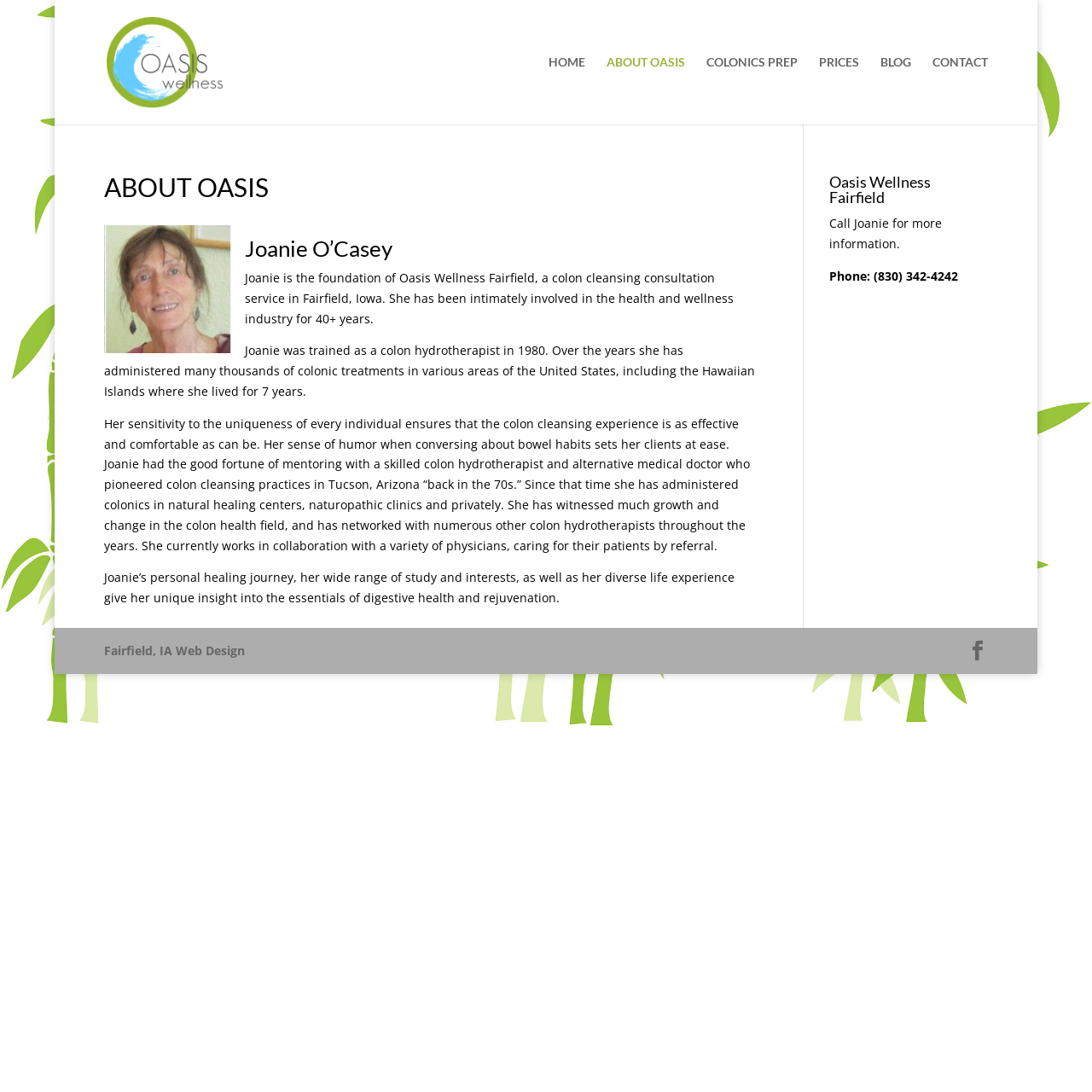Explain in detail what you observe on this webpage.

The webpage is about Oasis Wellness Fairfield, a colon cleansing consultation service in Fairfield, Iowa. At the top left, there is a logo image of Oasis Wellness Fairfield, accompanied by a link with the same name. 

Below the logo, there is a navigation menu with links to different sections of the website, including HOME, ABOUT OASIS, COLONICS PREP, PRICES, BLOG, and CONTACT. 

The main content of the webpage is an article about Joanie O'Casey, the founder of Oasis Wellness Fairfield. There is a heading "ABOUT OASIS" at the top of the article, followed by a photo of Joanie. 

The article describes Joanie's background and experience in the health and wellness industry, including her training as a colon hydrotherapist and her extensive experience administering colonic treatments. The text also highlights her unique approach to colon cleansing, which prioritizes the individual's comfort and effectiveness. 

Further down the page, there is a section with a heading "Oasis Wellness Fairfield" that provides contact information, including a phone number. 

At the bottom of the page, there is a link to the website's designer, Fairfield, IA Web Design, and a social media icon.